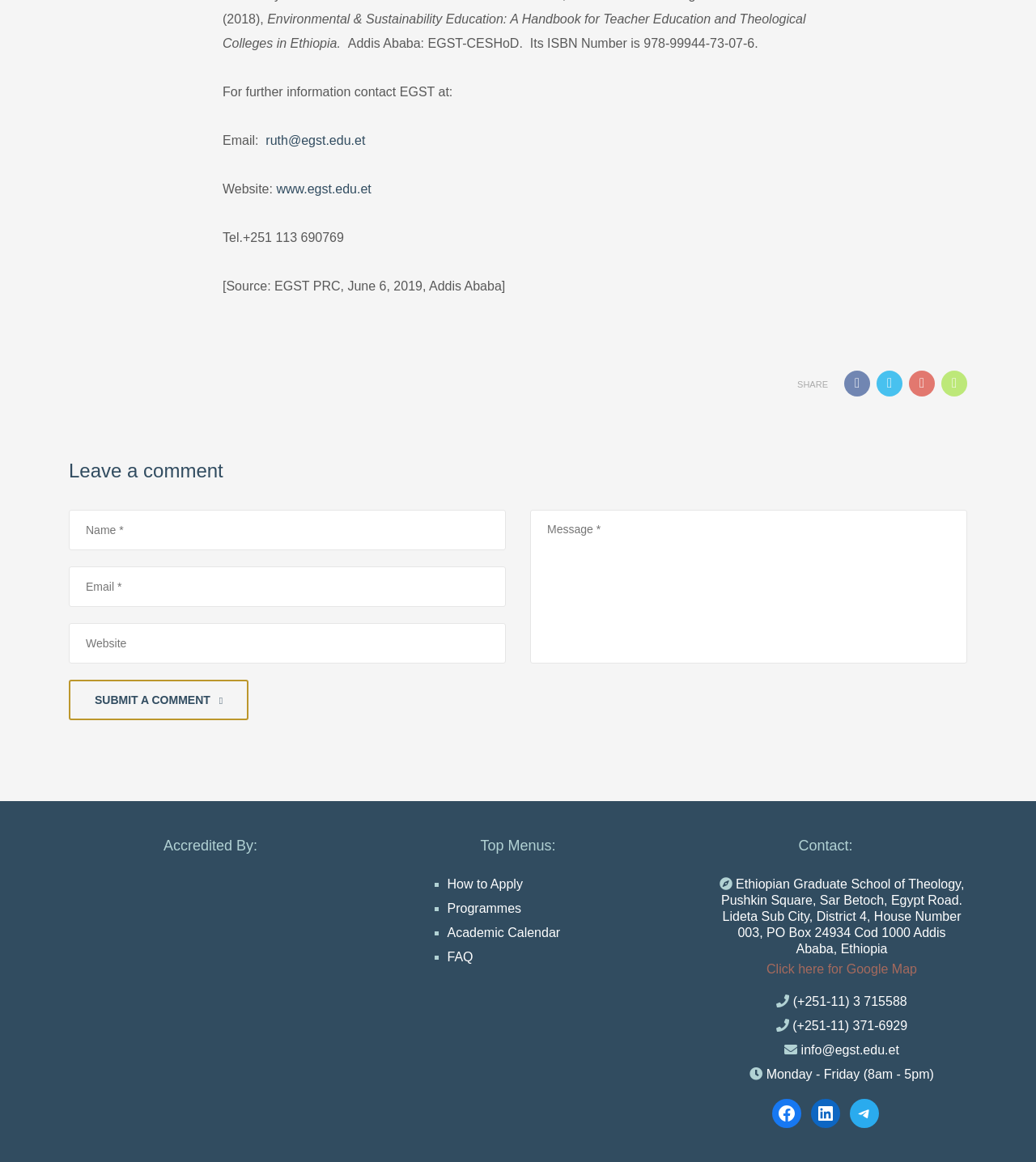Given the element description name="comment" placeholder="Message *", identify the bounding box coordinates for the UI element on the webpage screenshot. The format should be (top-left x, top-left y, bottom-right x, bottom-right y), with values between 0 and 1.

[0.512, 0.439, 0.934, 0.571]